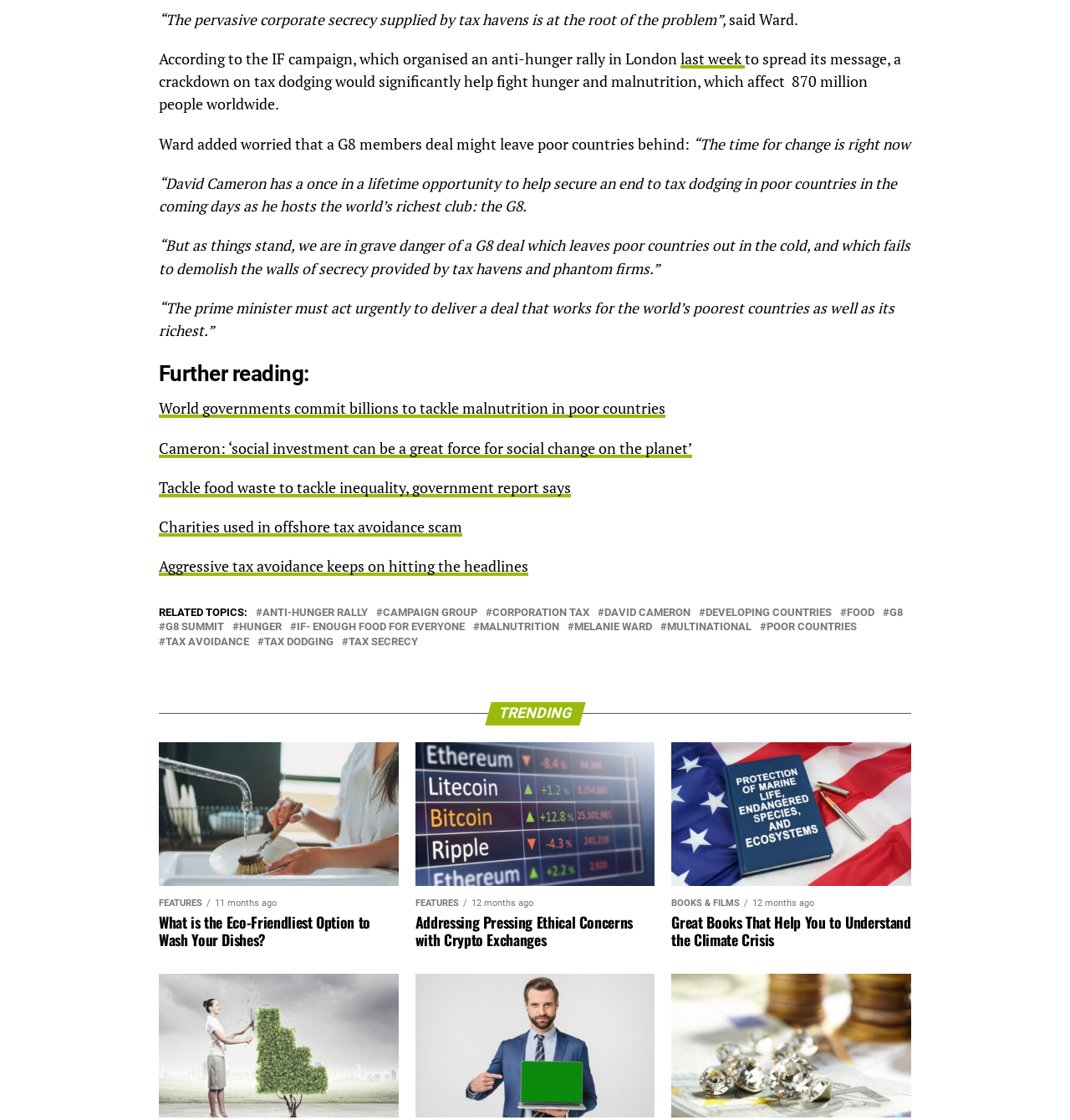Find the bounding box coordinates for the area that should be clicked to accomplish the instruction: "Check out the article about charities used in offshore tax avoidance scam".

[0.148, 0.462, 0.432, 0.479]